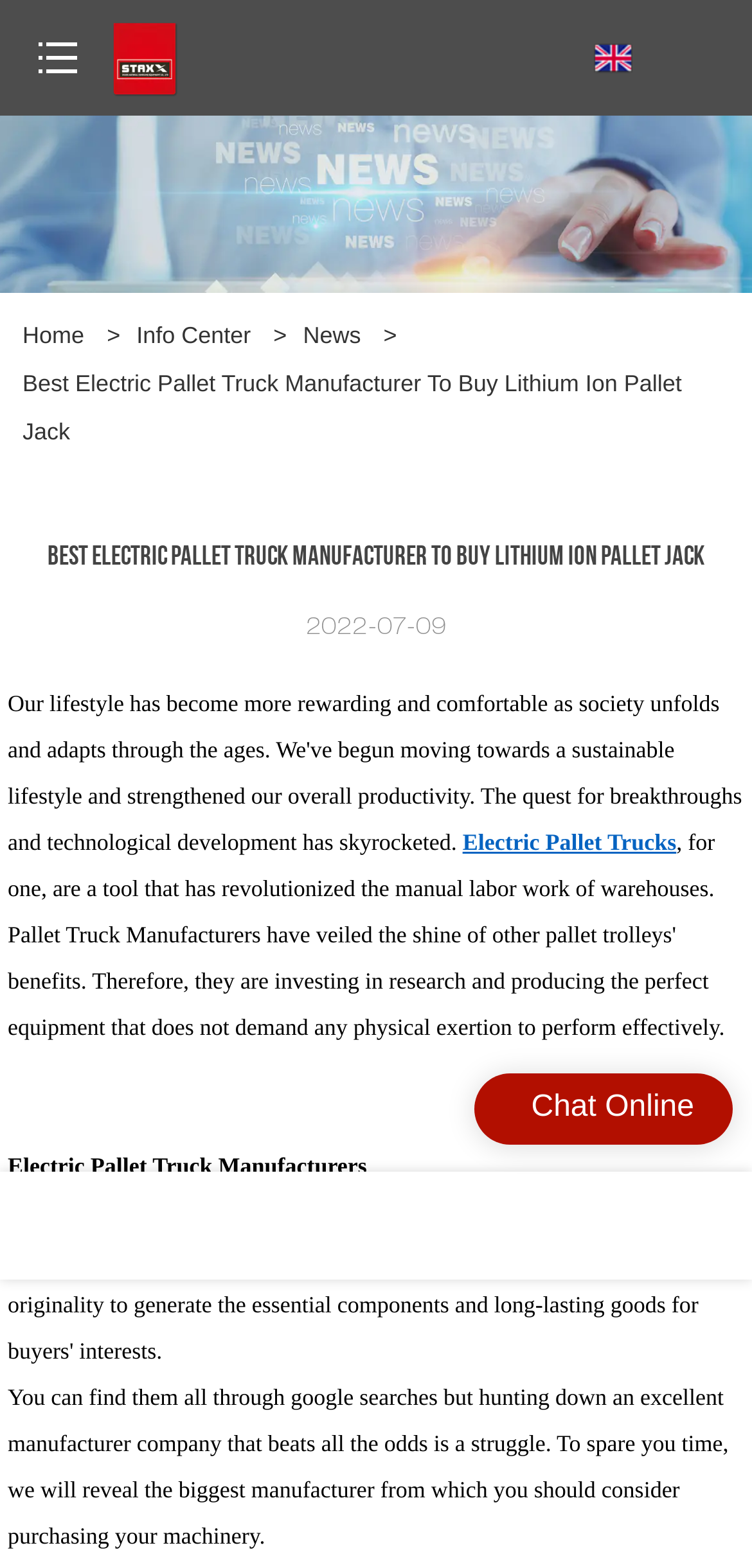What is the topic of the article?
Relying on the image, give a concise answer in one word or a brief phrase.

Electric Pallet Truck